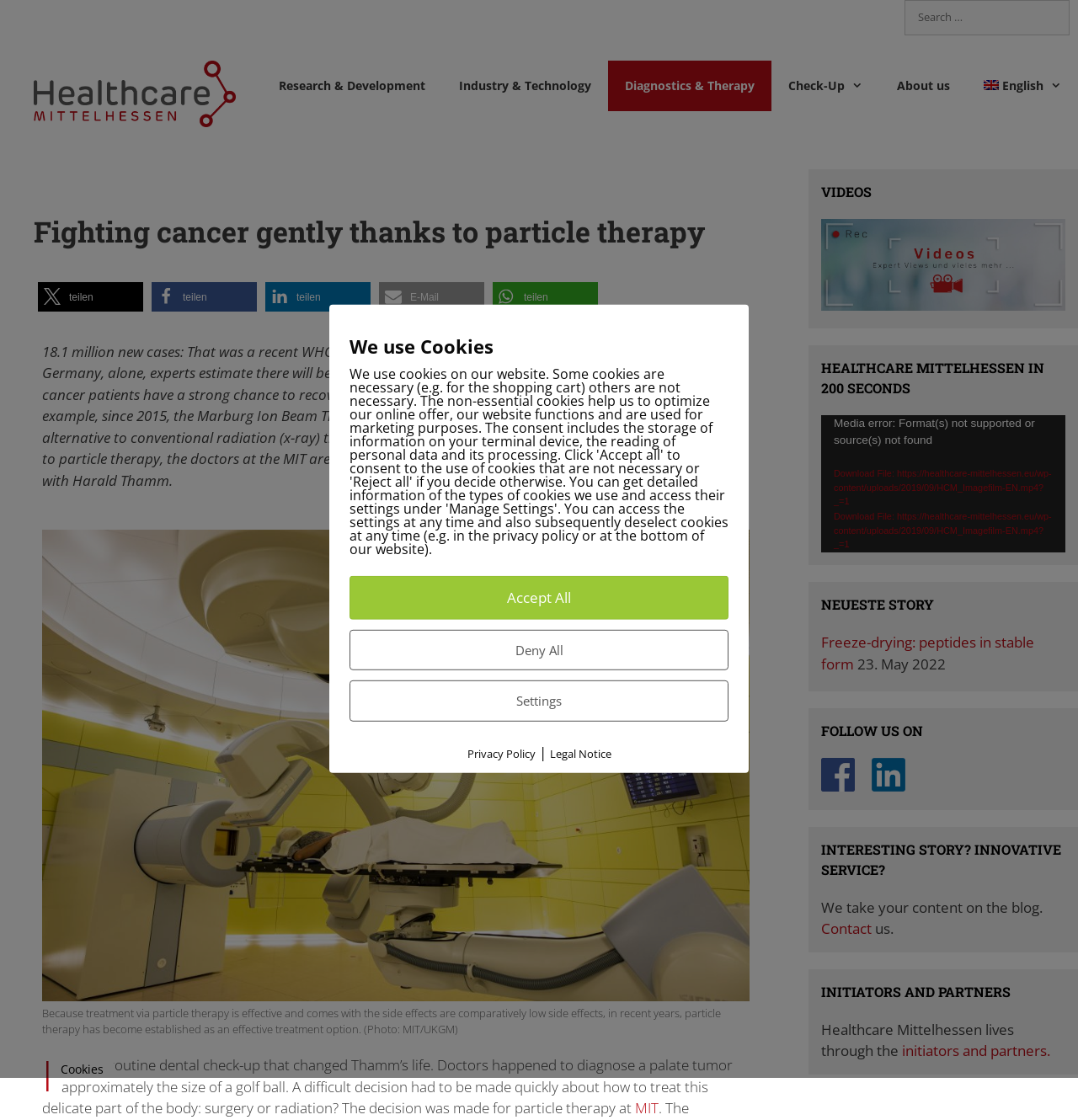Summarize the webpage with intricate details.

The webpage is about Healthcare Mittelhessen, a healthcare organization that provides innovative cancer treatment options, including particle therapy. At the top of the page, there is a banner with the organization's name and a search box. Below the banner, there is a navigation menu with links to different sections, such as Research & Development, Industry & Technology, and Diagnostics & Therapy.

The main content of the page is divided into several sections. The first section has a heading "Fighting cancer gently thanks to particle therapy" and provides an overview of particle therapy as a cancer treatment option. There are also social media sharing buttons and a button to share the content via email.

The next section discusses the benefits of particle therapy, citing a WHO estimate of 18.1 million new cancer cases and highlighting the success of the Marburg Ion Beam Therapy Center (MIT) in treating cancer patients. There is an image of a treatment room at the MIT center, accompanied by a caption.

The following sections feature videos, including a video about Healthcare Mittelhessen in 200 seconds and a video player with controls to play, pause, and adjust the volume. There are also links to download the video files.

The page also has sections for news stories, including a recent story about freeze-drying peptides in stable form, and a section for following Healthcare Mittelhessen on social media. Additionally, there is a section for submitting content to the blog and a section for initiators and partners of Healthcare Mittelhessen.

At the bottom of the page, there is a cookie notice with buttons to accept or deny all cookies, as well as a link to the privacy policy and legal notice.